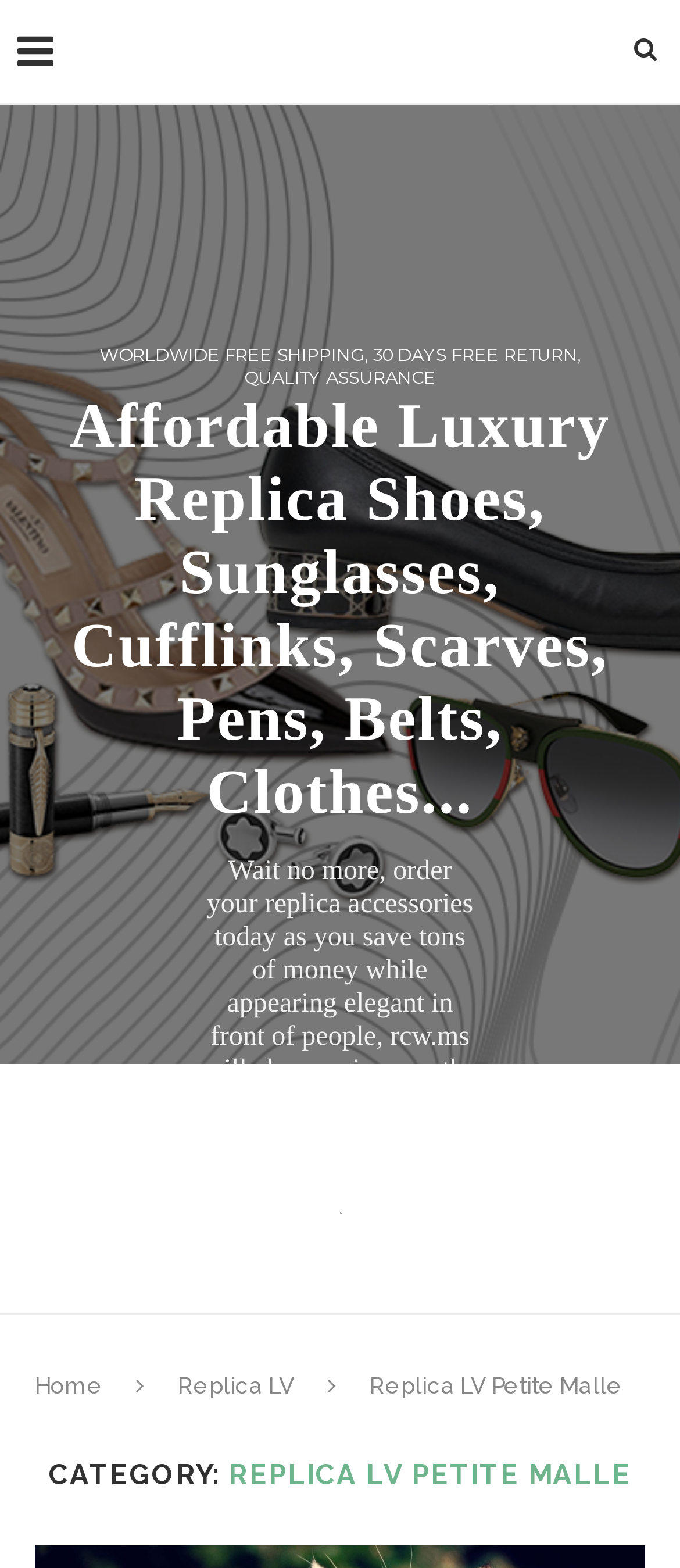Predict the bounding box for the UI component with the following description: "SHOPPING NOW".

[0.288, 0.712, 0.712, 0.762]